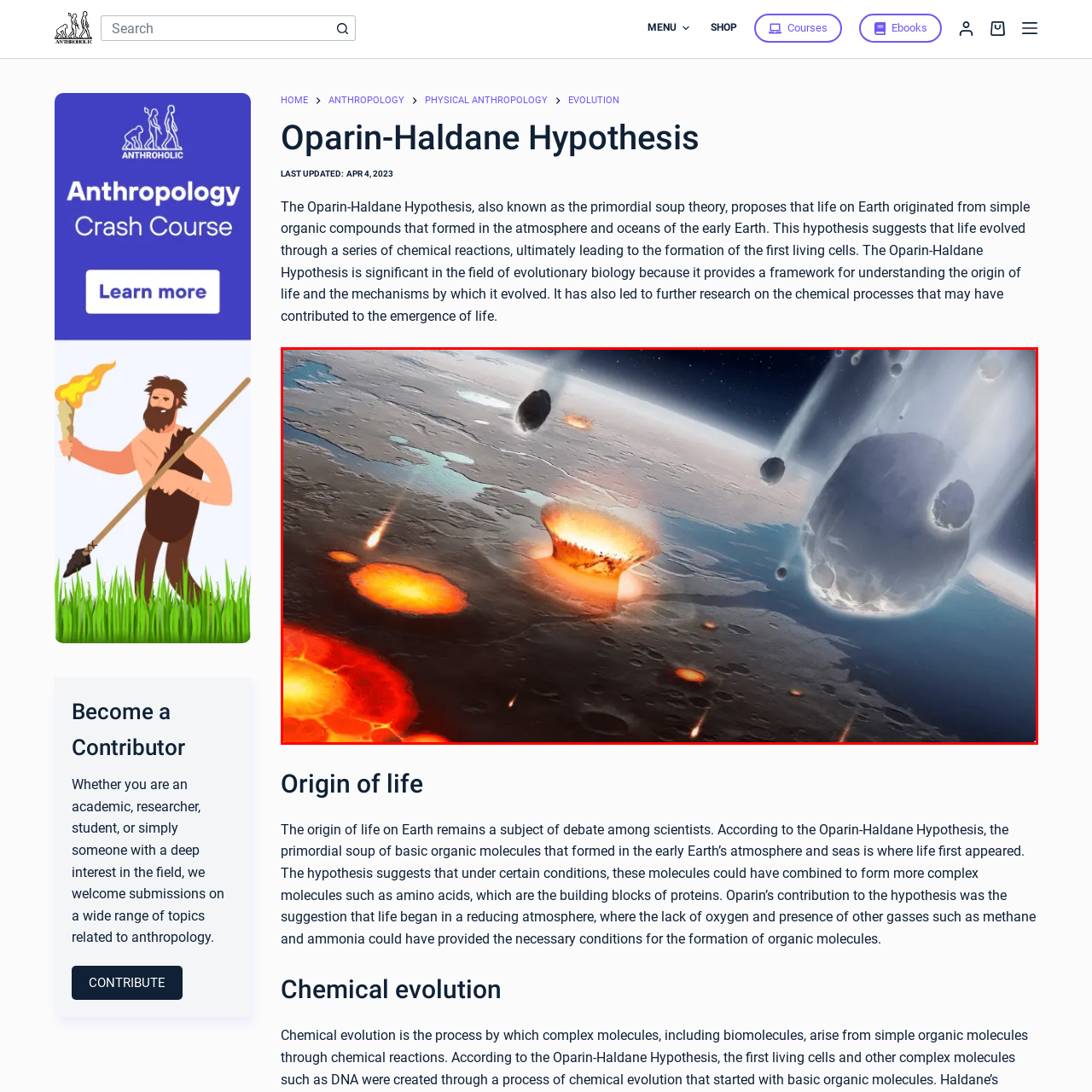Articulate a detailed description of the image inside the red frame.

The image depicts a dramatic representation of the Earth during its formative years, illustrating the chaotic environment where the Oparin-Haldane Hypothesis suggests life may have originated. The scene captures the violent impacts of meteoroids striking the planet's surface, generating fiery explosions and volcanic activity. In the foreground, bright orange and red eruptions contrast starkly against the cooler hues of the water bodies and the pale landscape, suggesting an atmosphere rich in chemical compounds essential for life. The celestial view emphasizes the tumultuous events that could have led to the formation of complex molecules, providing a visual context for the hypothesis that ties the origins of life to the primordial conditions of early Earth. This captivating artwork invites viewers to reflect on the evolutionary processes that set the stage for life, reinforcing the significance of the Oparin-Haldane Hypothesis in understanding our planet's biological beginnings.